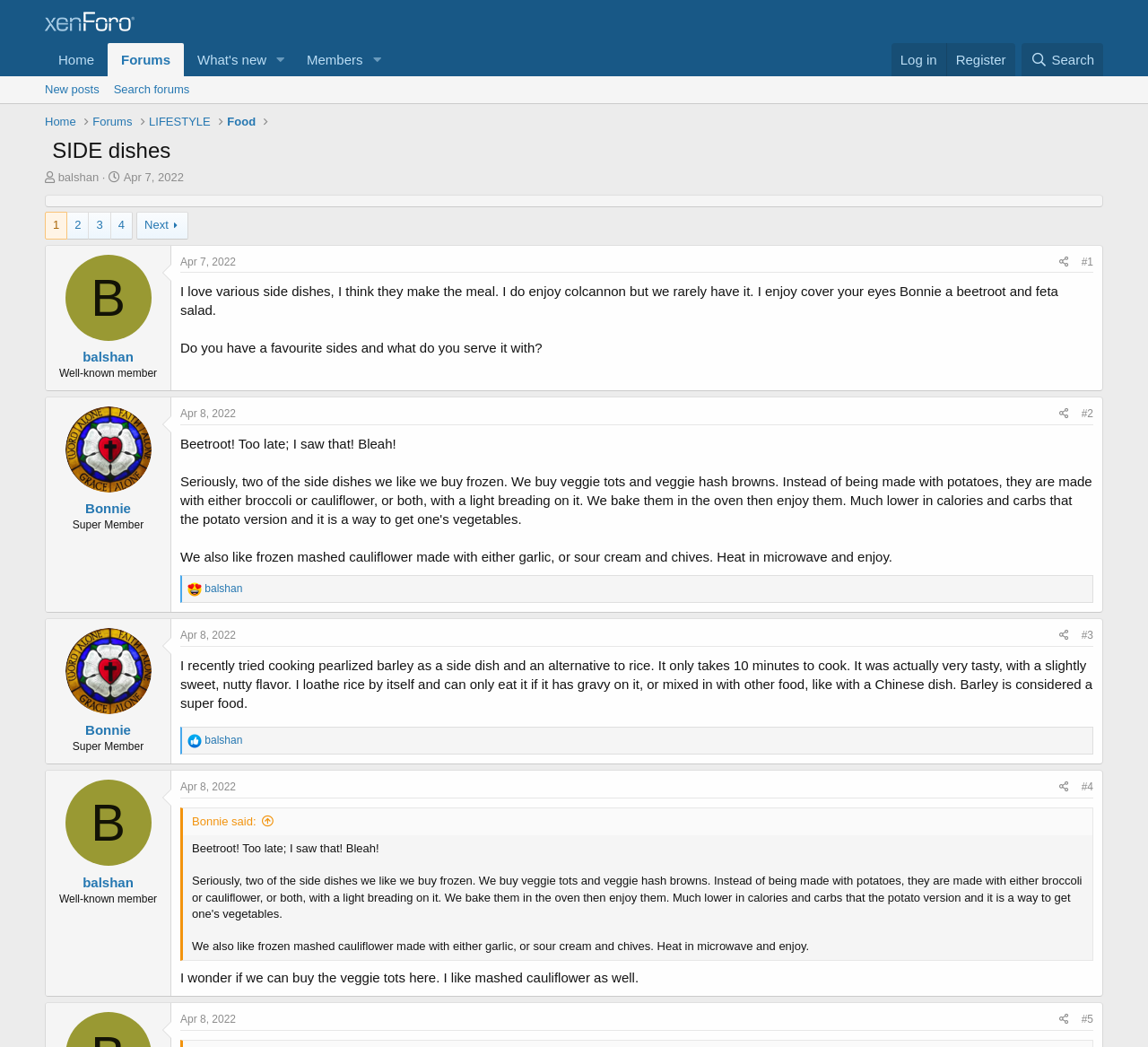Who started the thread?
Using the information from the image, give a concise answer in one word or a short phrase.

balshan